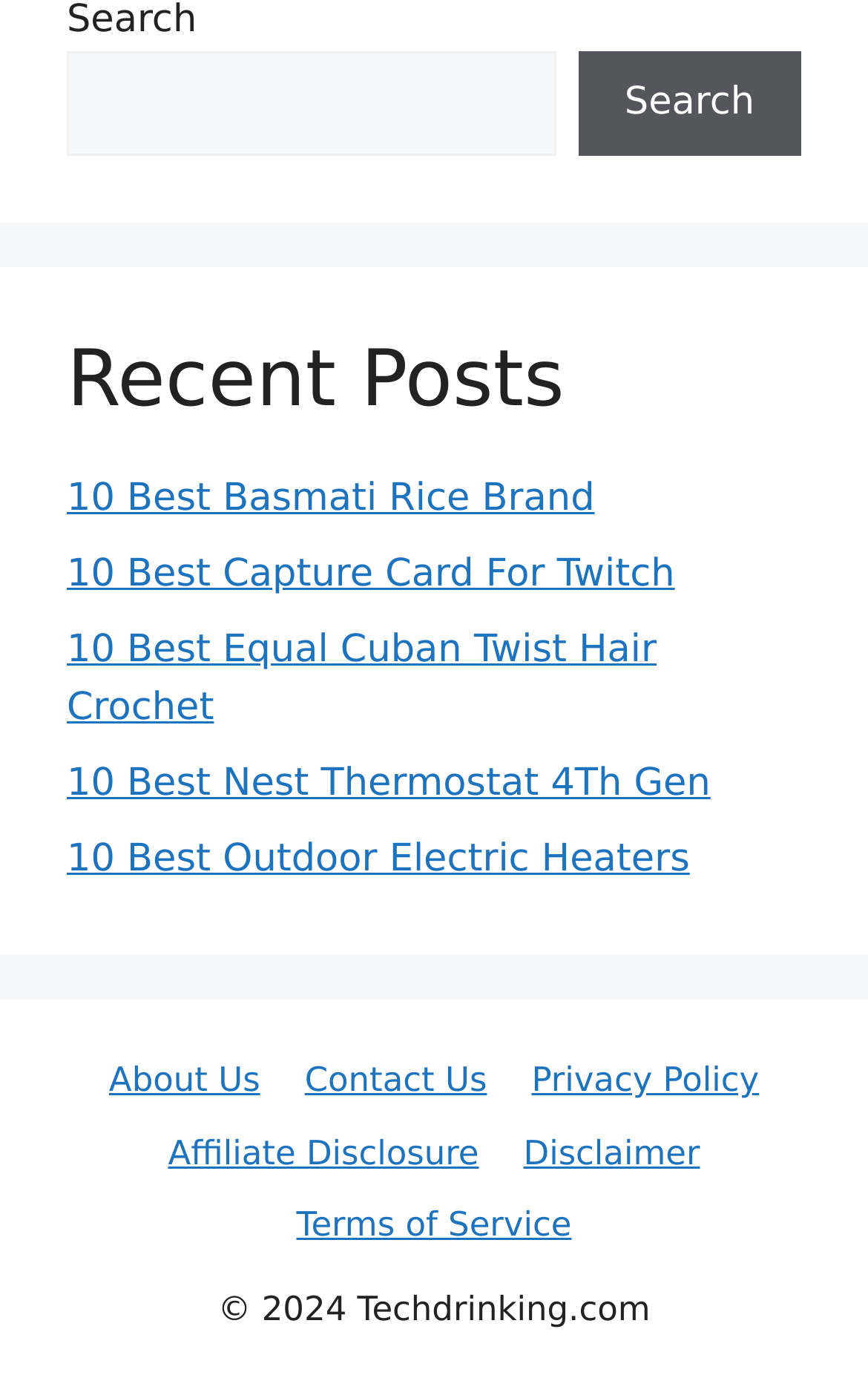Please specify the bounding box coordinates of the region to click in order to perform the following instruction: "Read the recent post about Basmati Rice".

[0.077, 0.346, 0.685, 0.378]